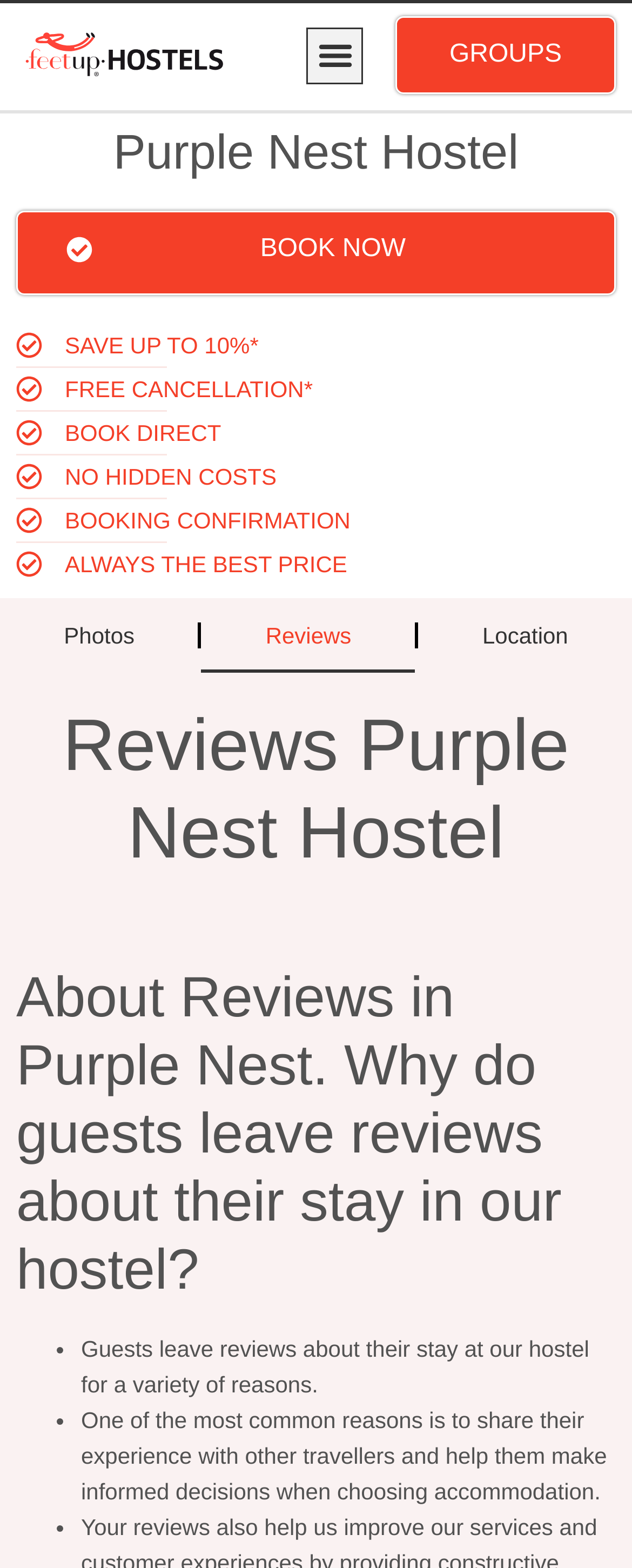Specify the bounding box coordinates of the element's region that should be clicked to achieve the following instruction: "Click on the 'cat welfare' category". The bounding box coordinates consist of four float numbers between 0 and 1, in the format [left, top, right, bottom].

None